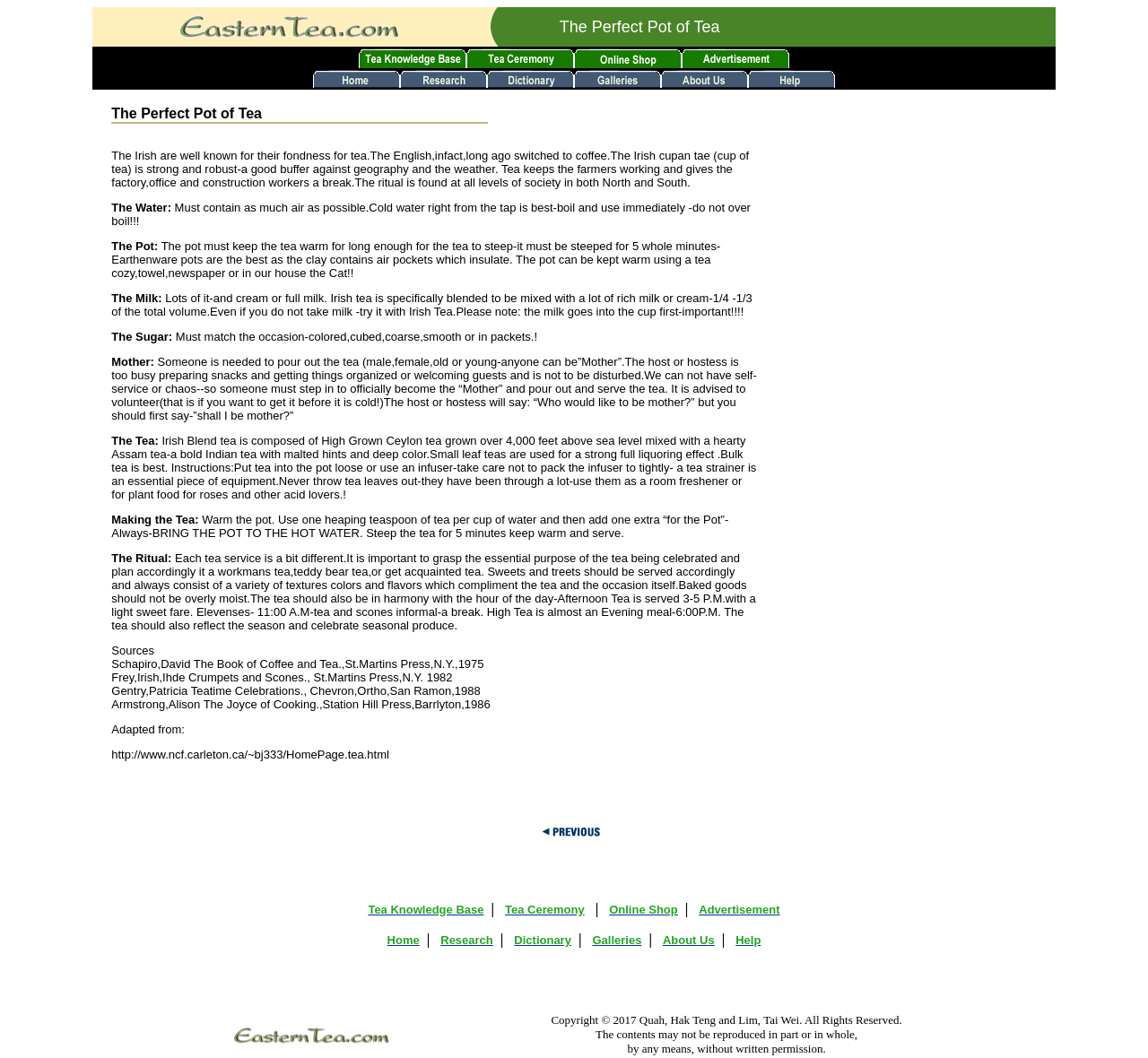Could you highlight the region that needs to be clicked to execute the instruction: "click the 'Online Shop' link"?

[0.5, 0.053, 0.594, 0.067]